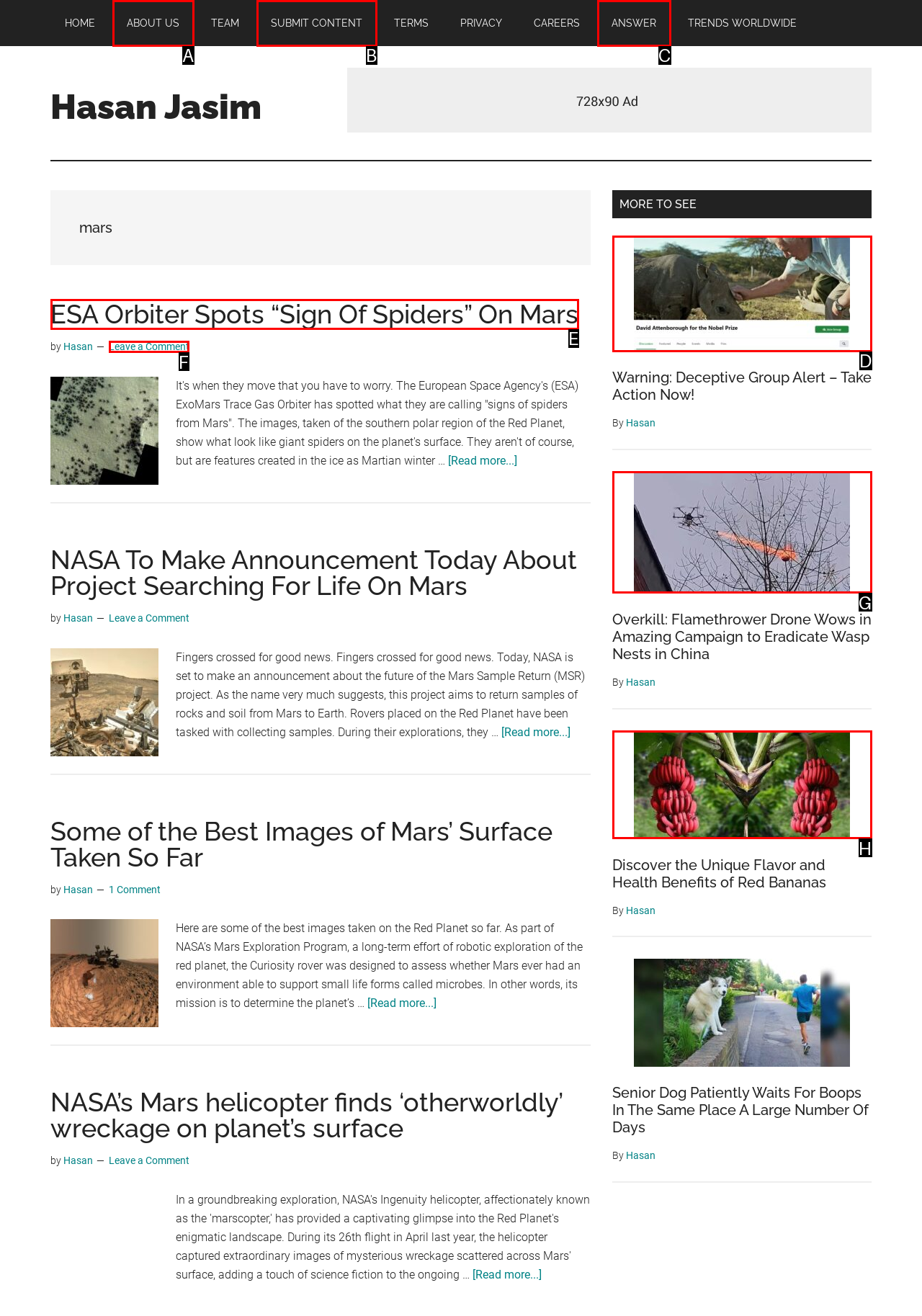Identify the correct letter of the UI element to click for this task: Click on the 'Leave a Comment' link
Respond with the letter from the listed options.

F